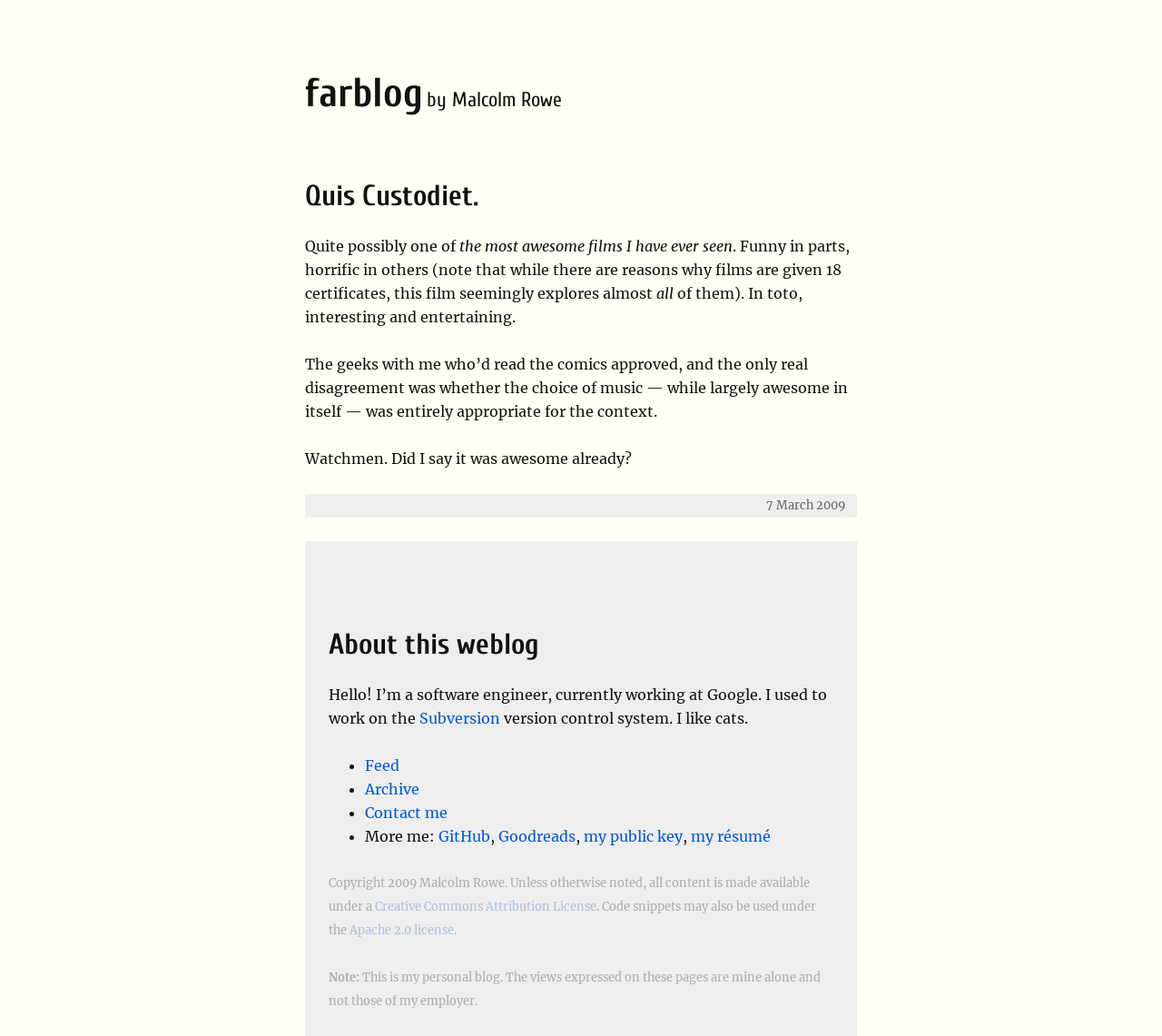Please locate the bounding box coordinates for the element that should be clicked to achieve the following instruction: "read about Watchmen". Ensure the coordinates are given as four float numbers between 0 and 1, i.e., [left, top, right, bottom].

[0.262, 0.158, 0.738, 0.204]